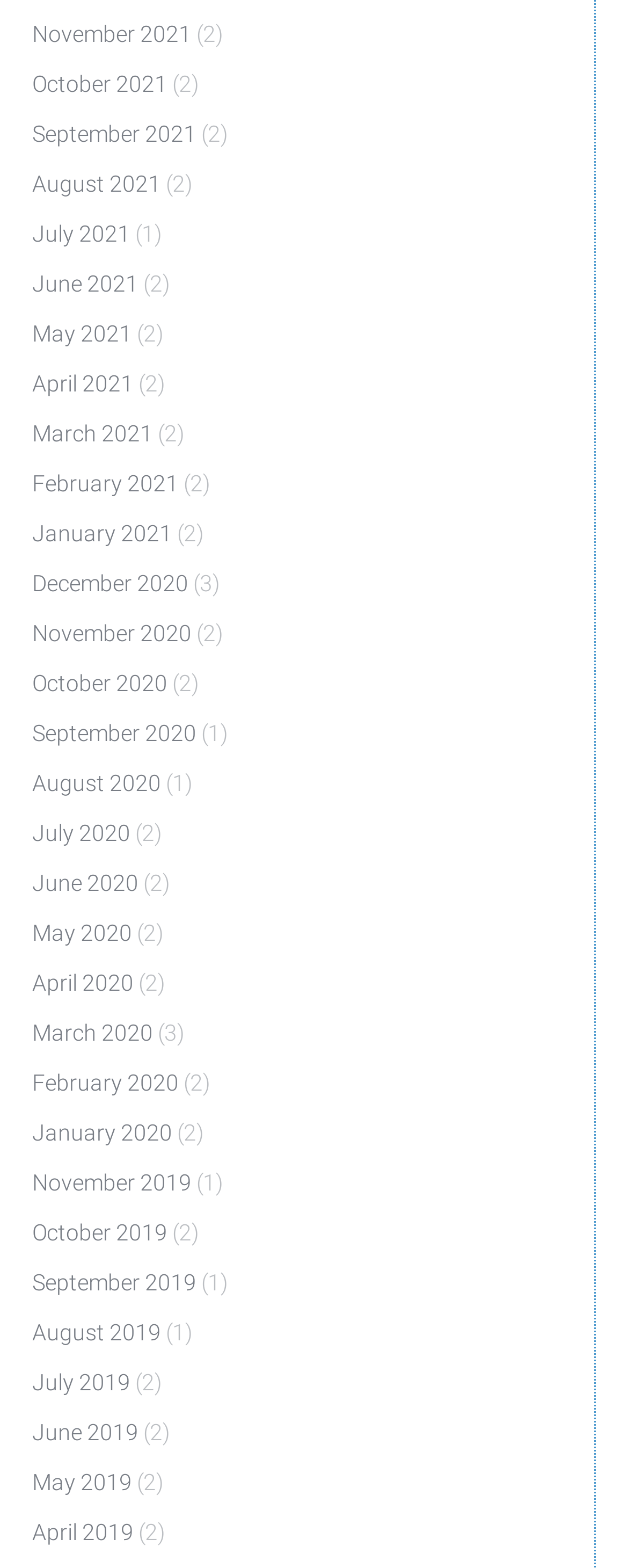Identify the bounding box of the UI element described as follows: "About Brookline Books". Provide the coordinates as four float numbers in the range of 0 to 1 [left, top, right, bottom].

None